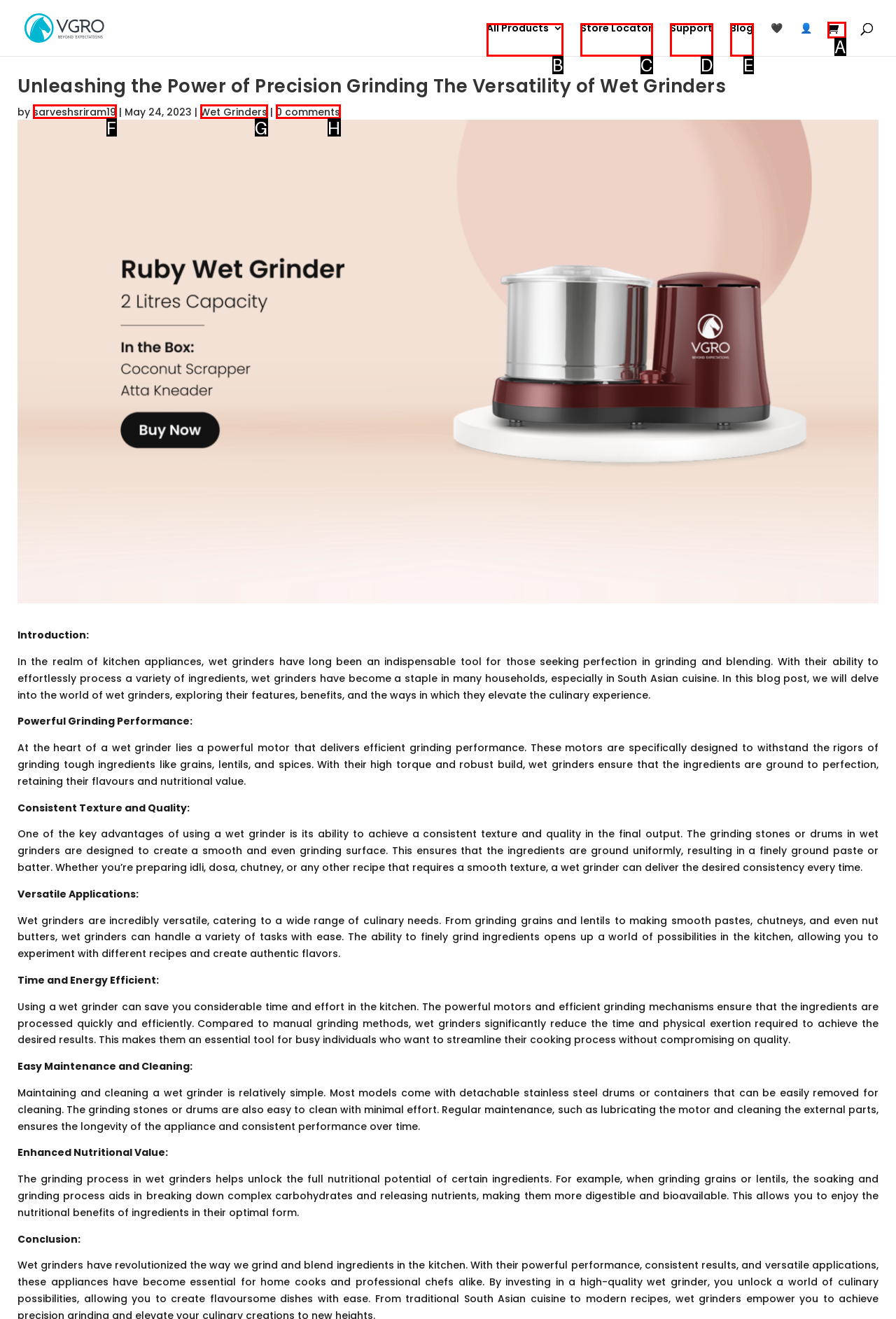Identify the HTML element that corresponds to the description: aria-label="Advertisement" name="aswift_0" title="Advertisement" Provide the letter of the correct option directly.

None